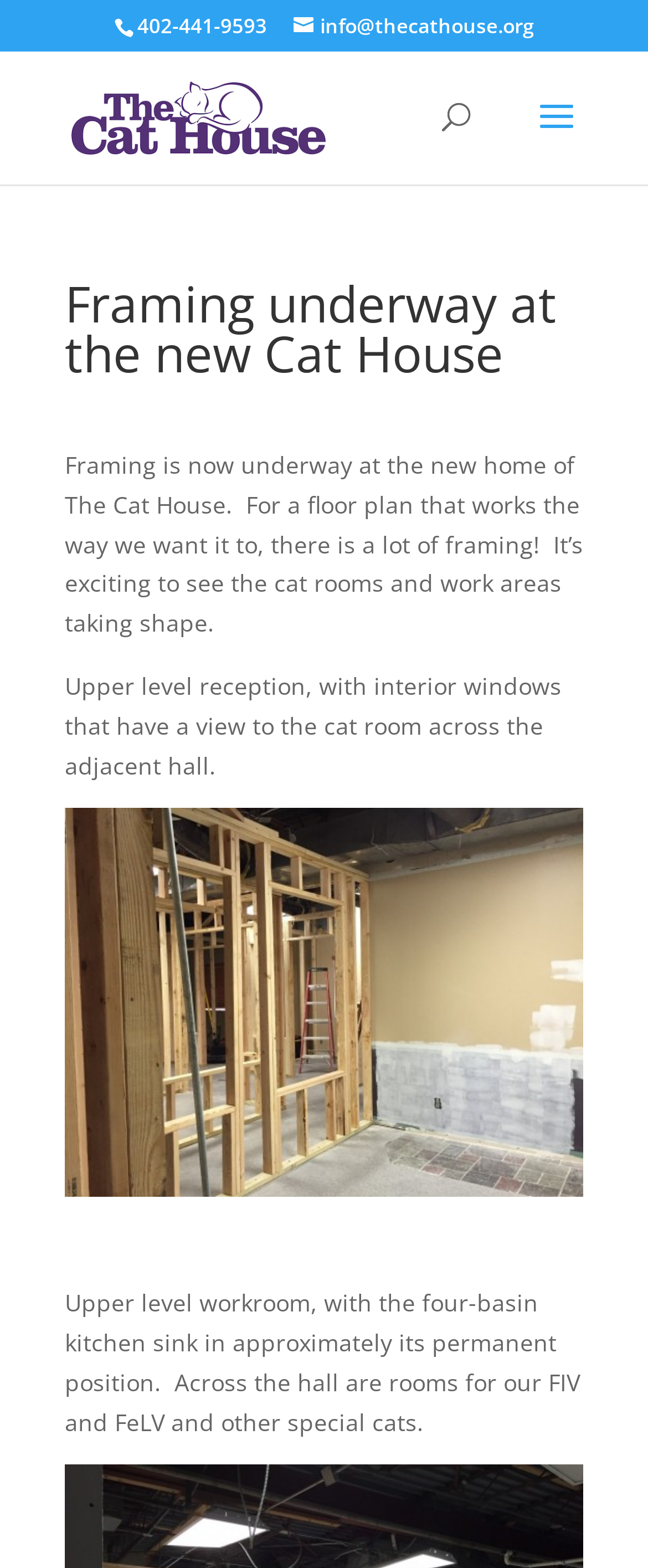Can you look at the image and give a comprehensive answer to the question:
What is the current status of the new home of The Cat House?

I found the current status by looking at the StaticText element with the text 'Framing is now underway at the new home of The Cat House...' at coordinates [0.1, 0.286, 0.9, 0.407].